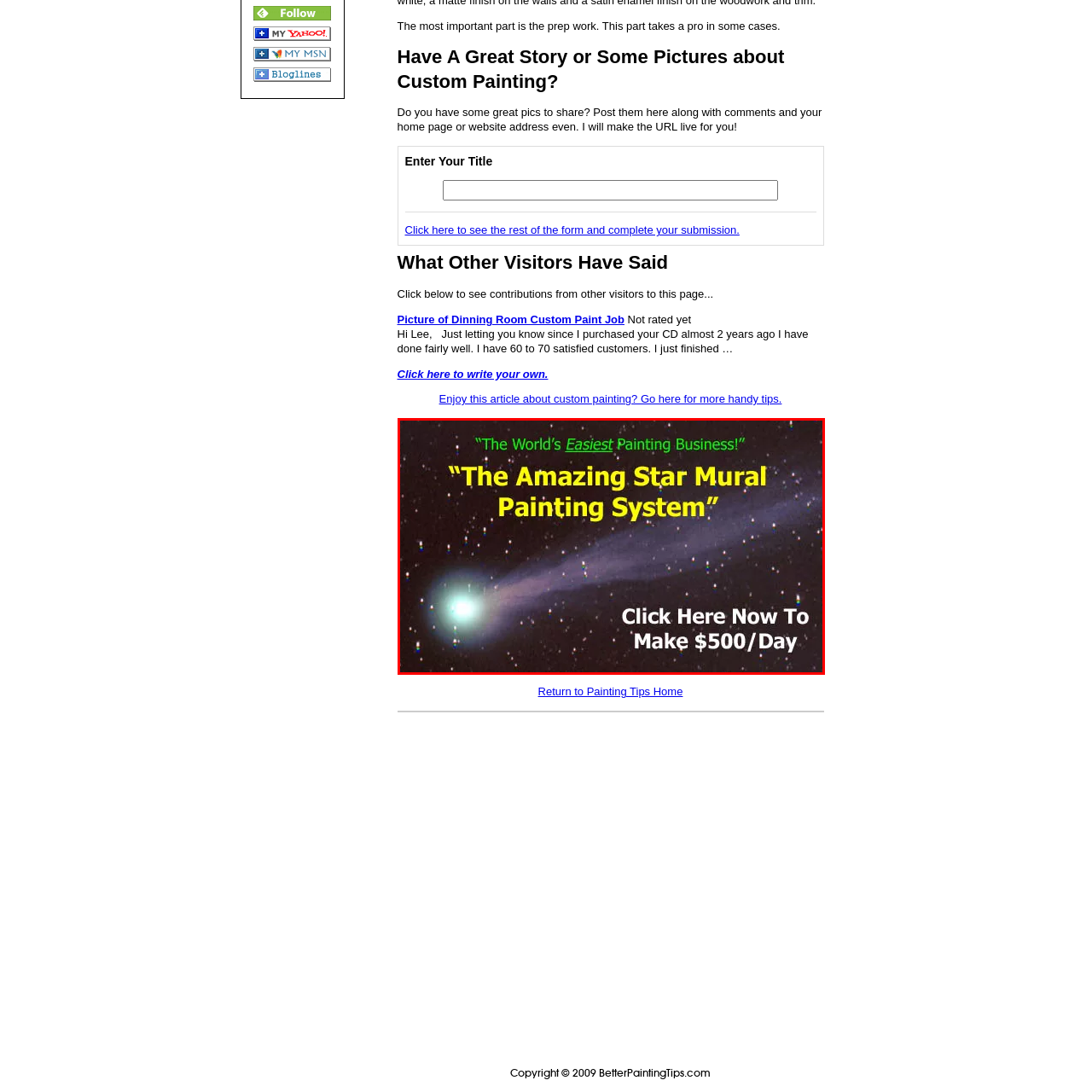Give a detailed narrative of the image enclosed by the red box.

The image features an eye-catching promotional banner for a painting business, prominently displaying the text, "The World's Easiest Painting Business!" in bold, bright yellow letters at the top. Below this tagline, the phrase, "The Amazing Star Mural Painting System," captures attention with a striking font that emphasizes the innovation of the system. The background is a starry scene, adding a cosmic feel to the advertisement, with a vibrant teal comet streaking across the cosmos, enhancing the theme of creativity and artistry. At the bottom of the image, the call to action reads "Click Here Now To Make $500/Day," encouraging potential customers to engage immediately. Overall, the design combines an appealing visual aesthetic with persuasive messaging aimed at inspiring interest in the featured painting method.